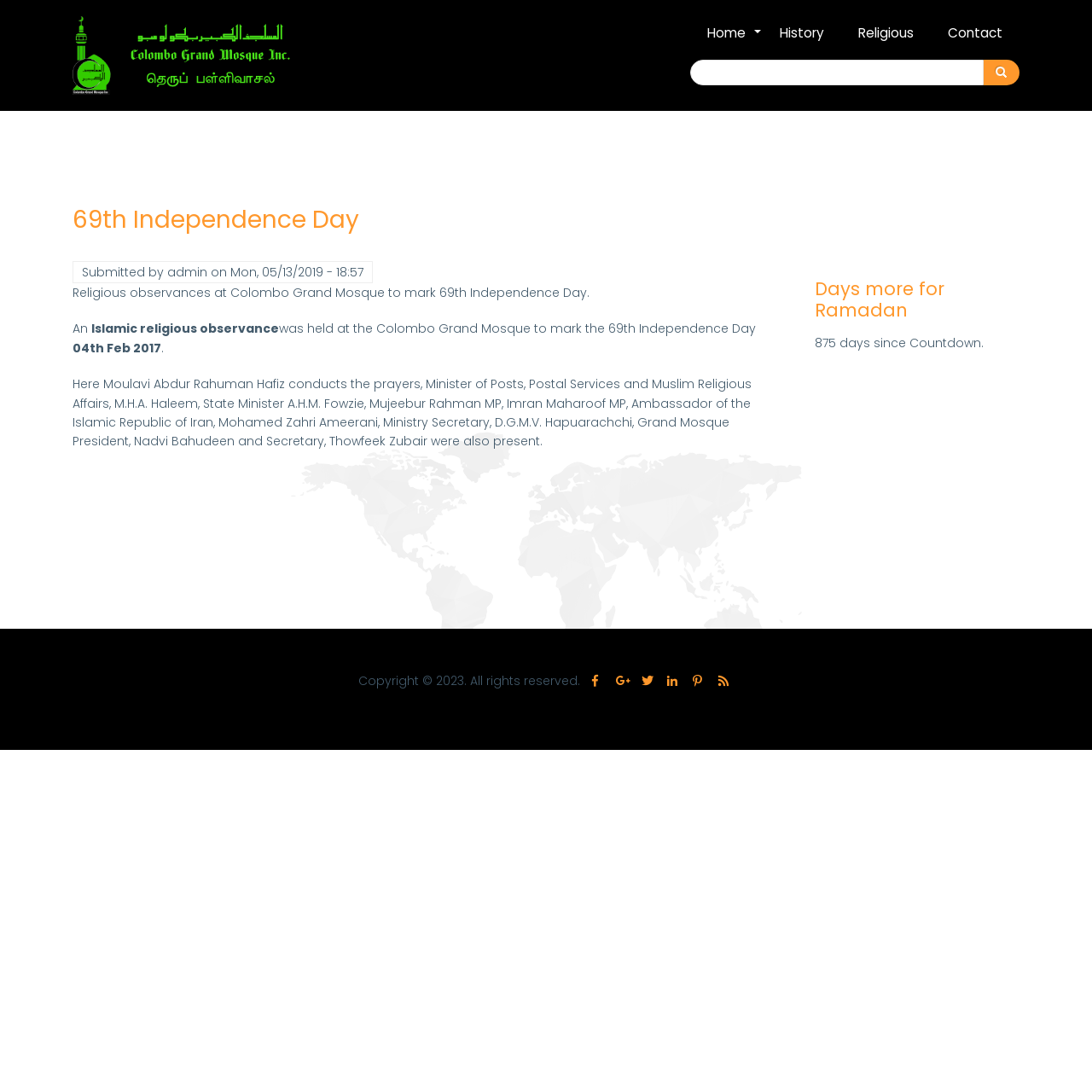How many days are left for Ramadan?
Give a comprehensive and detailed explanation for the question.

The article mentions '875 days since Countdown.' which indicates that there are 875 days left for Ramadan.